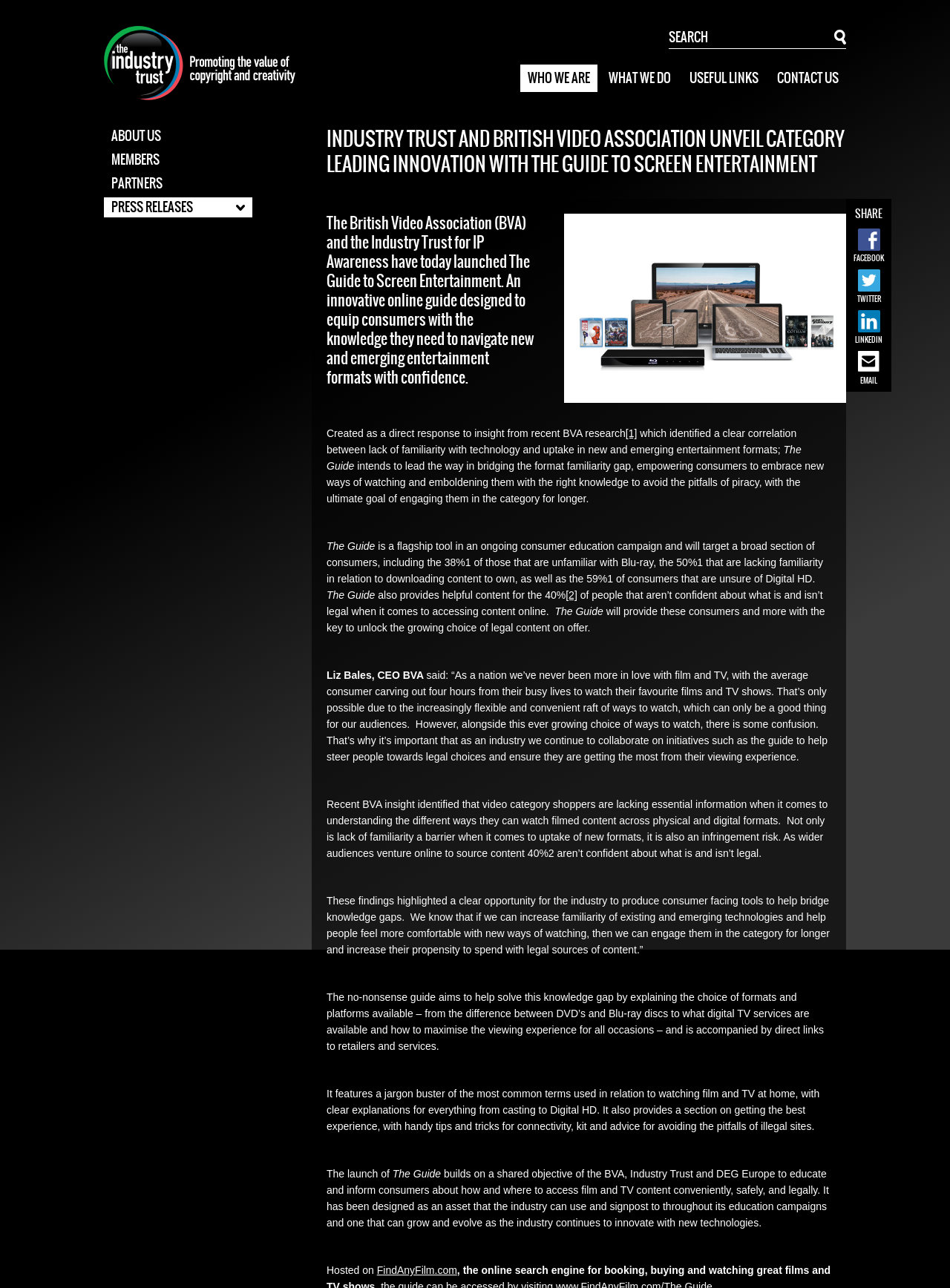Based on the visual content of the image, answer the question thoroughly: Where is The Guide hosted?

The answer can be found in the last paragraph of the webpage, which states 'Hosted on FindAnyFilm.com'.